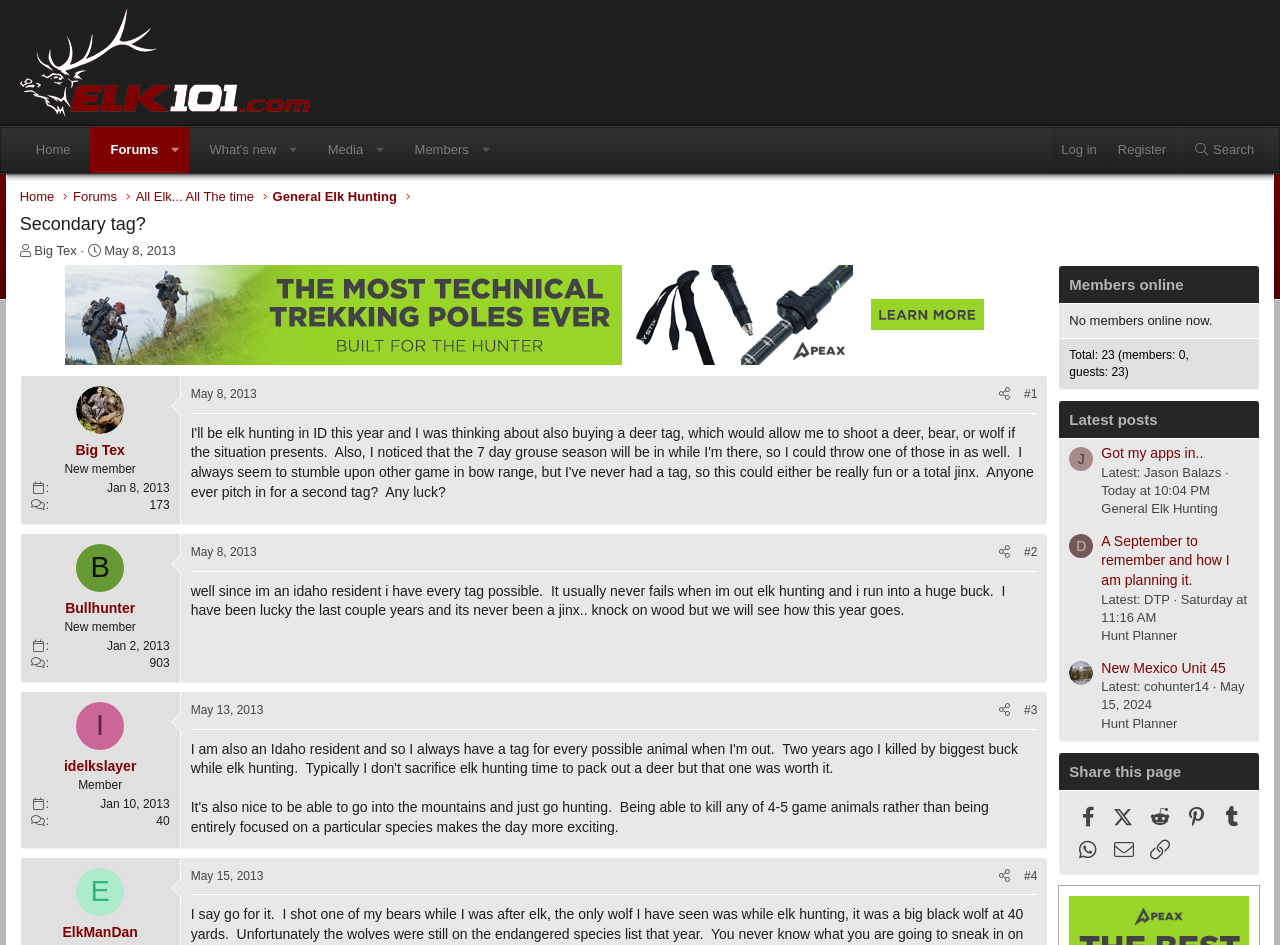Please identify the bounding box coordinates of the element's region that needs to be clicked to fulfill the following instruction: "Click on the 'About' link". The bounding box coordinates should consist of four float numbers between 0 and 1, i.e., [left, top, right, bottom].

None